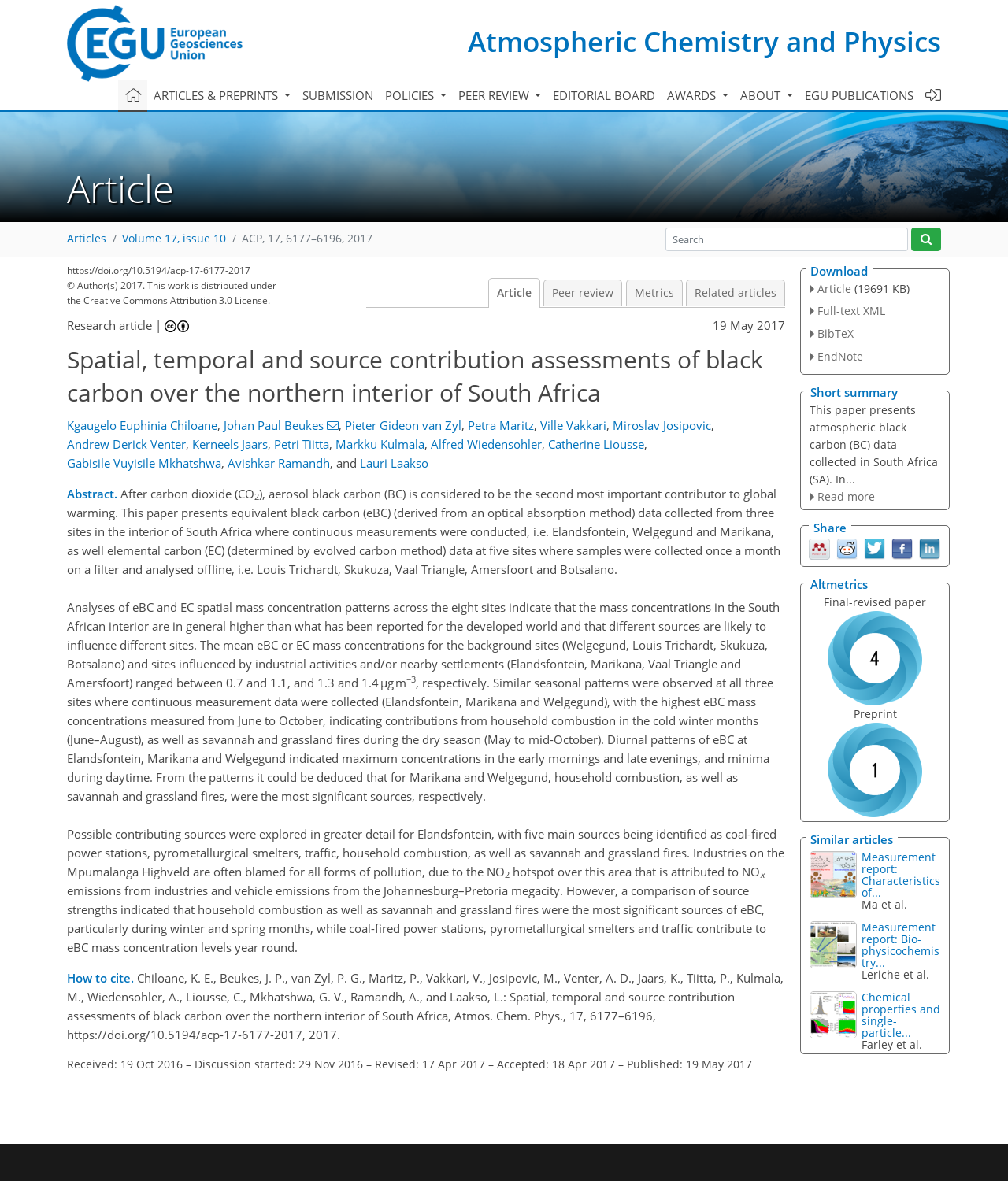What is the publication date of the article?
Provide an in-depth and detailed answer to the question.

The publication date of the article can be found at the bottom of the page, which states 'Received: 19 Oct 2016 – Discussion started: 29 Nov 2016 – Revised: 17 Apr 2017 – Accepted: 18 Apr 2017'.